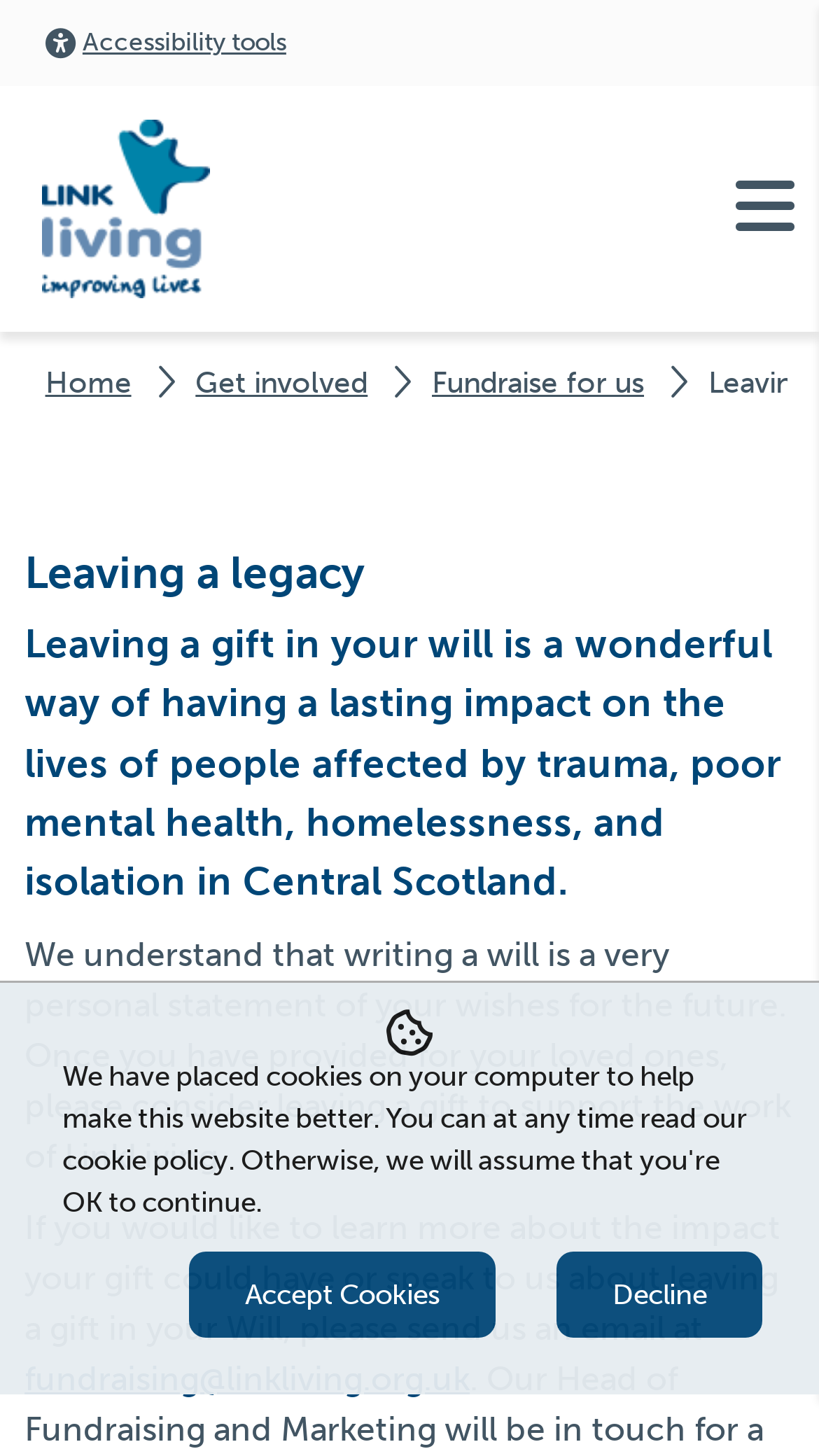Give a one-word or phrase response to the following question: What is the topic of the webpage?

Leaving a legacy